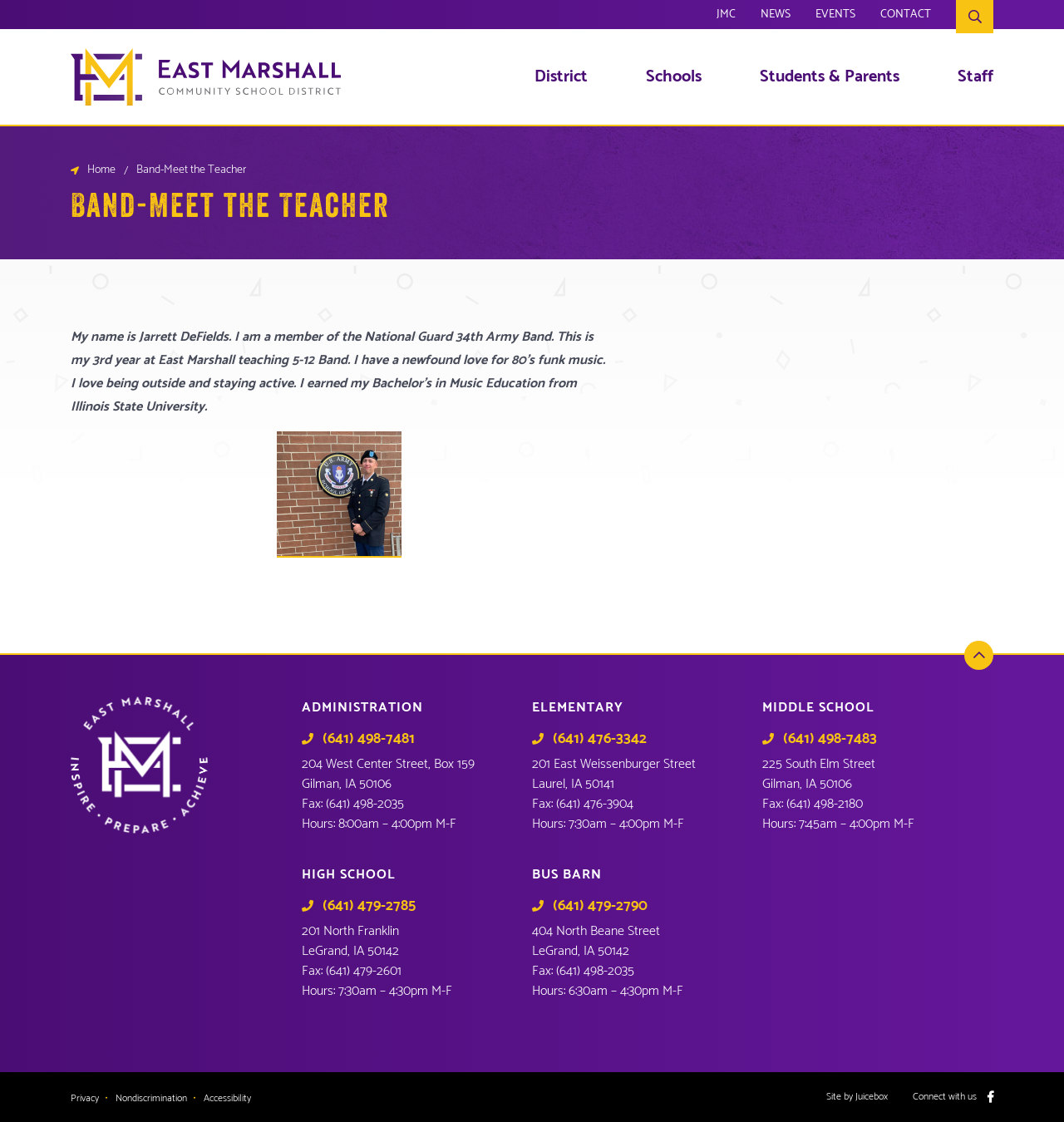How many schools are listed on this webpage?
Kindly offer a detailed explanation using the data available in the image.

I counted the number of school headings on the webpage, which are 'ELEMENTARY', 'MIDDLE SCHOOL', and no 'HIGH SCHOOL' heading is found, but there is a link 'High School' under the 'Schools' category, so I assume it is a school. Therefore, there are 3 schools listed on this webpage.